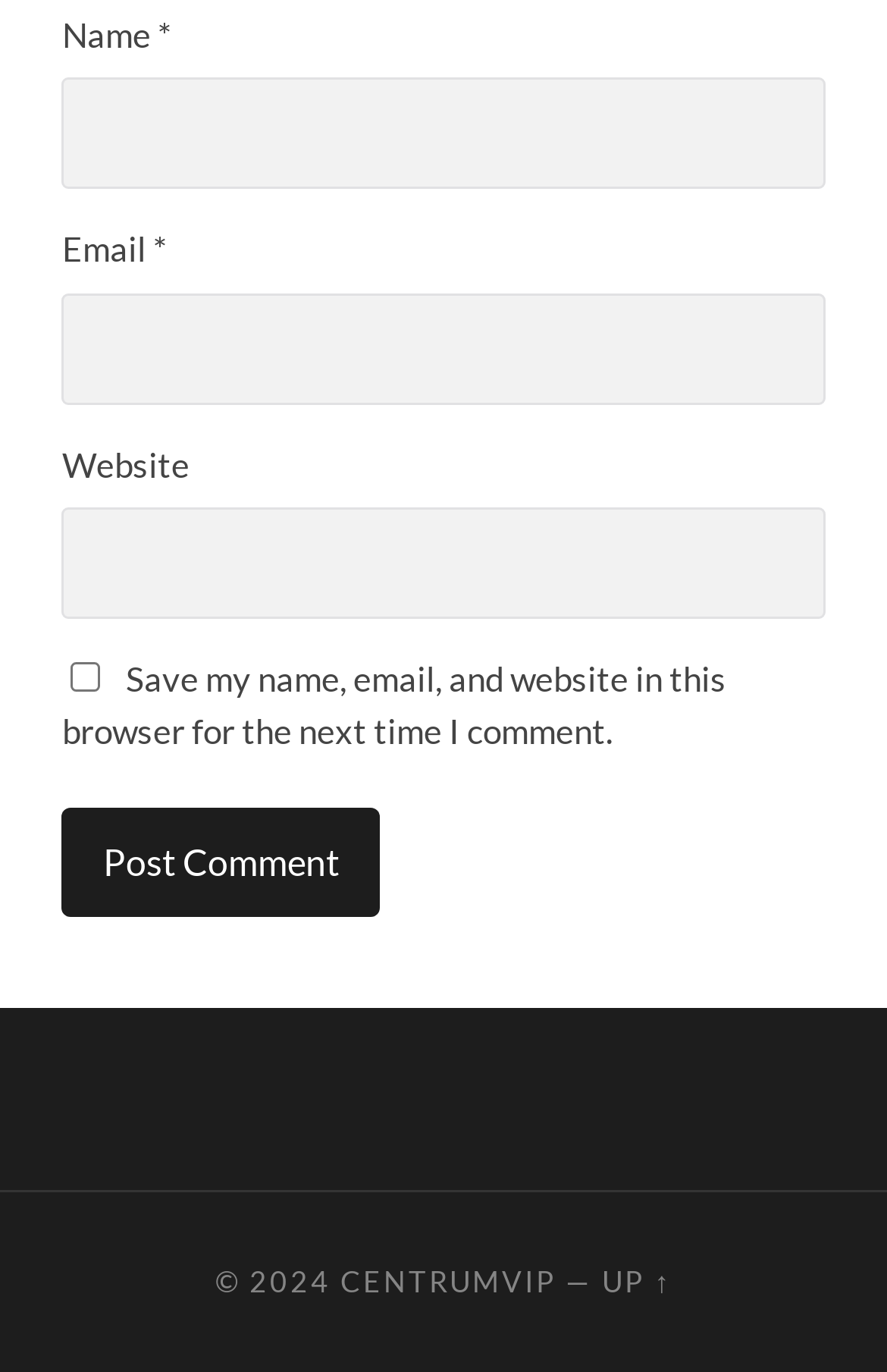Based on the element description: "parent_node: Name * name="author"", identify the UI element and provide its bounding box coordinates. Use four float numbers between 0 and 1, [left, top, right, bottom].

[0.07, 0.057, 0.93, 0.138]